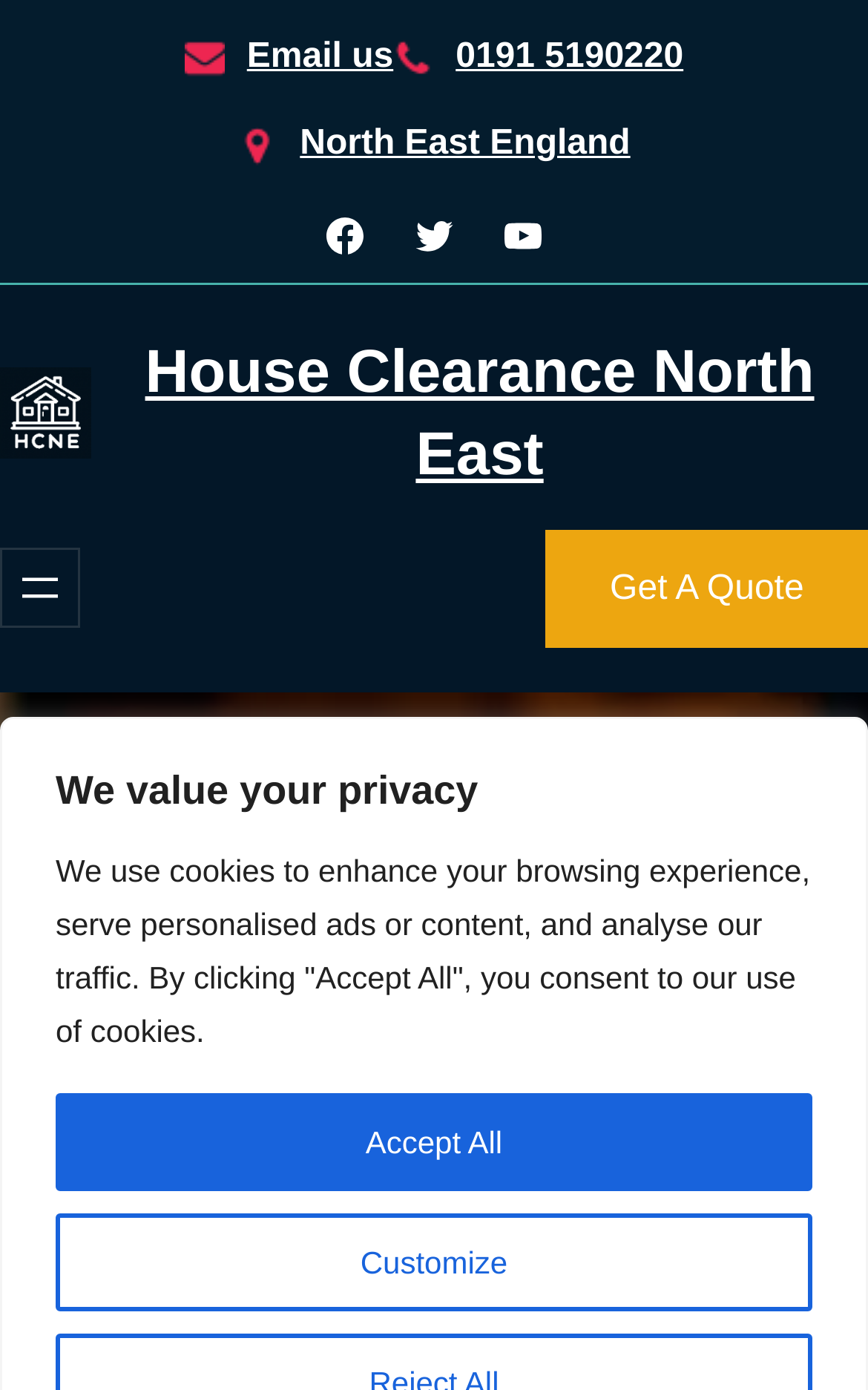Detail the webpage's structure and highlights in your description.

The webpage is about Office Clearance Experts in the North East, specifically highlighting House Clearance North East. At the top, there is a heading that emphasizes the importance of privacy, "We value your privacy". Below this, there are two buttons, "Customize" and "Accept All", which are likely related to cookie settings.

On the left side, there is a figure, possibly an image or logo, followed by a link to "Email us" and a phone number "0191 5190220". Next to these, there are two more figures, likely images, and a link to "North East England".

In the middle of the page, there are social media links to Facebook, Twitter, and YouTube, all aligned horizontally. Below these, there is a prominent link to "House Clearance North East" with an accompanying image, and a heading with the same text.

On the right side, there is a navigation menu with an "Open menu" button. Below this, there is a prominent call-to-action link, "Get A Quote". At the bottom of the page, there is a heading that reads "WEEE Recycling".